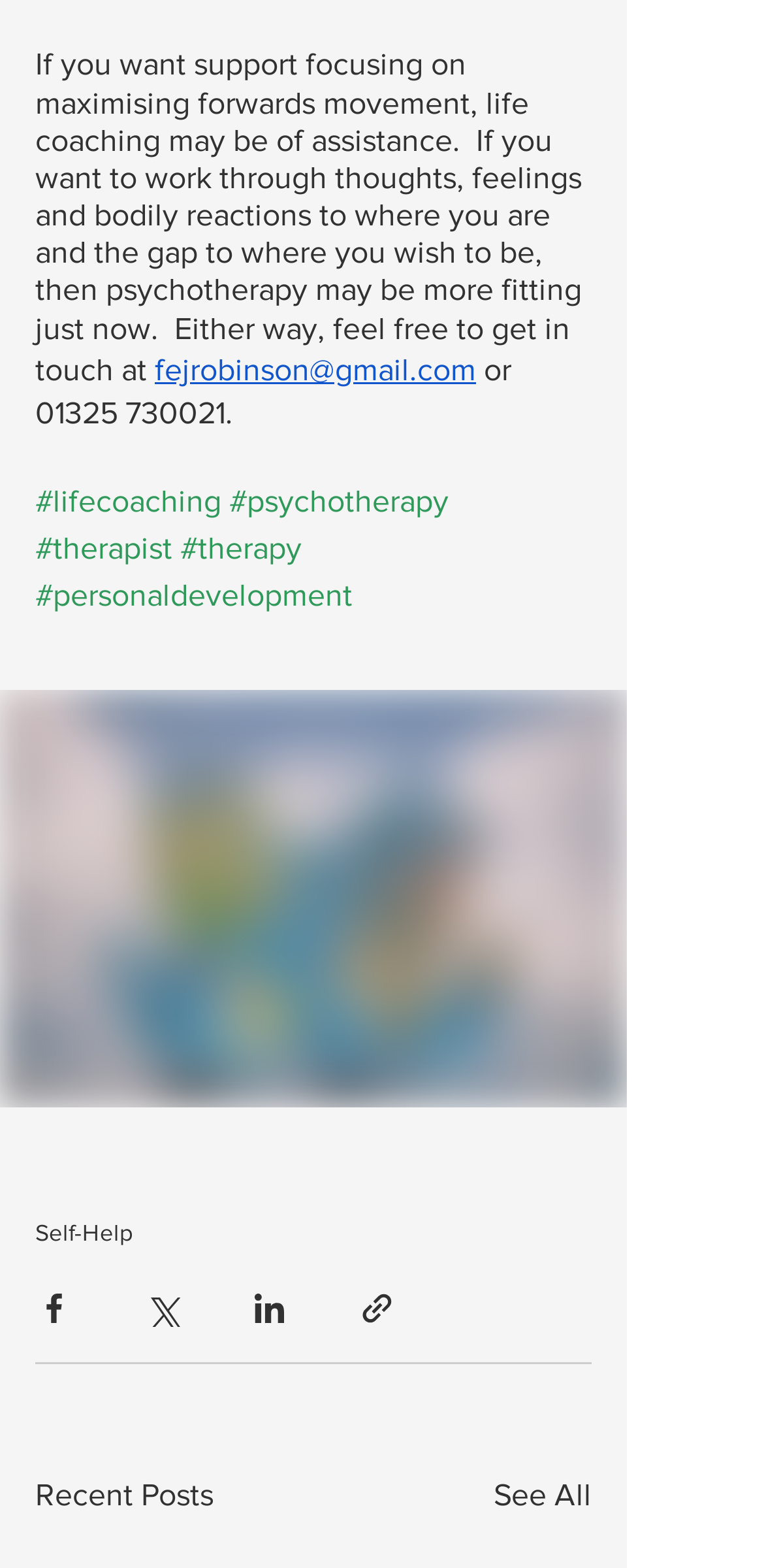What is the phone number to get in touch?
Based on the visual content, answer with a single word or a brief phrase.

01325 730021